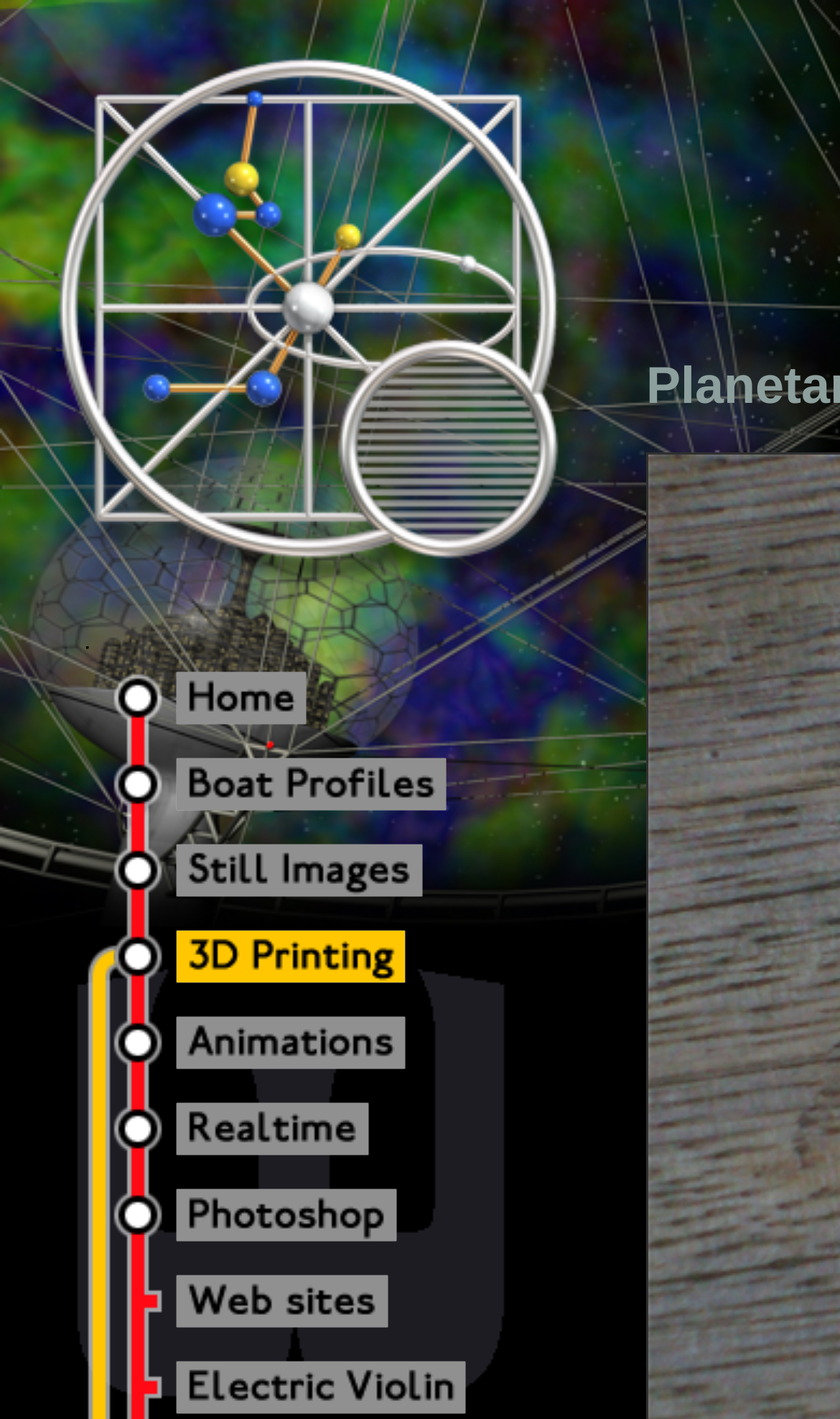Using the provided element description, identify the bounding box coordinates as (top-left x, top-left y, bottom-right x, bottom-right y). Ensure all values are between 0 and 1. Description: Animations

[0.21, 0.717, 0.482, 0.753]